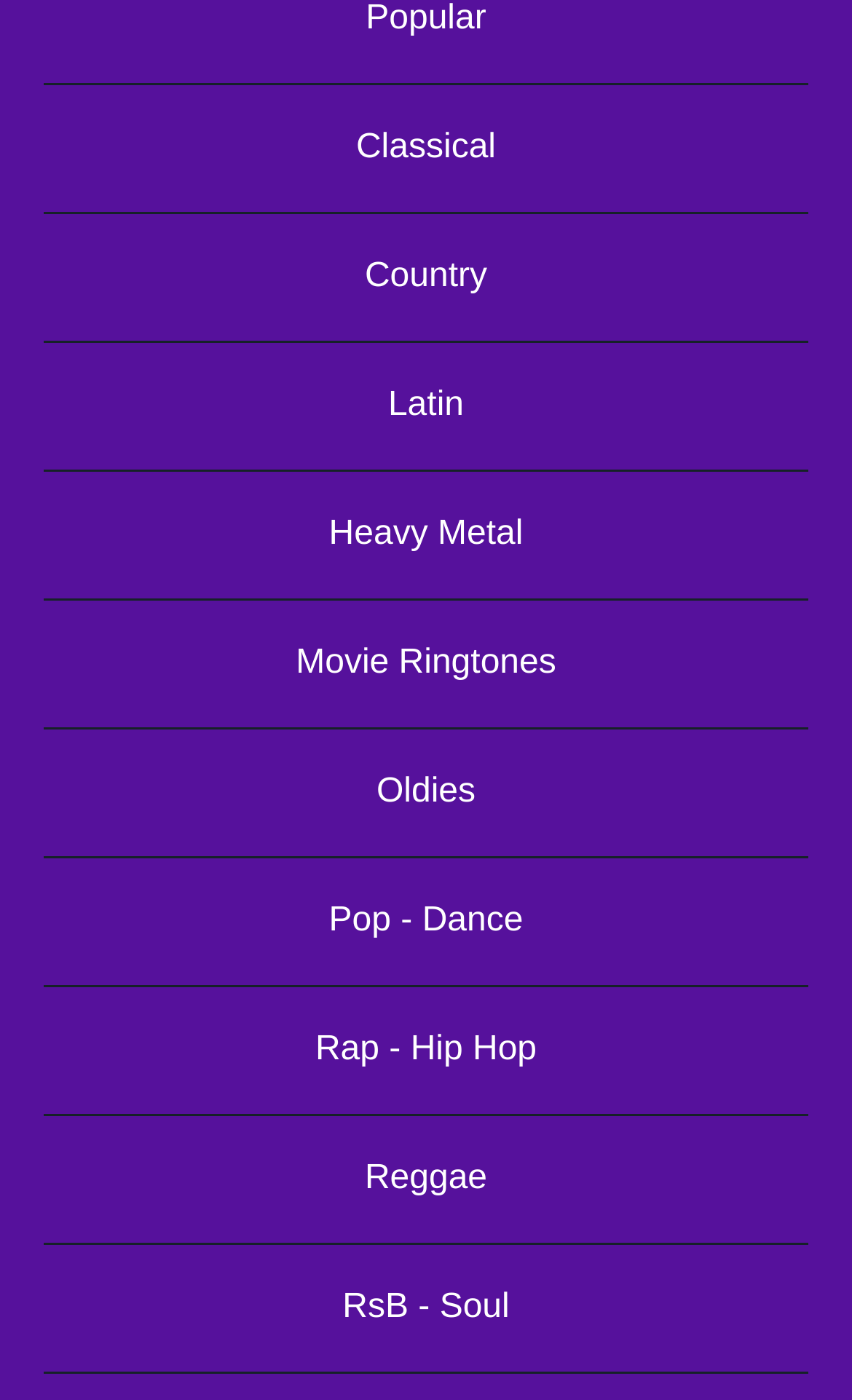Give a one-word or one-phrase response to the question:
What is the first music genre listed?

Classical